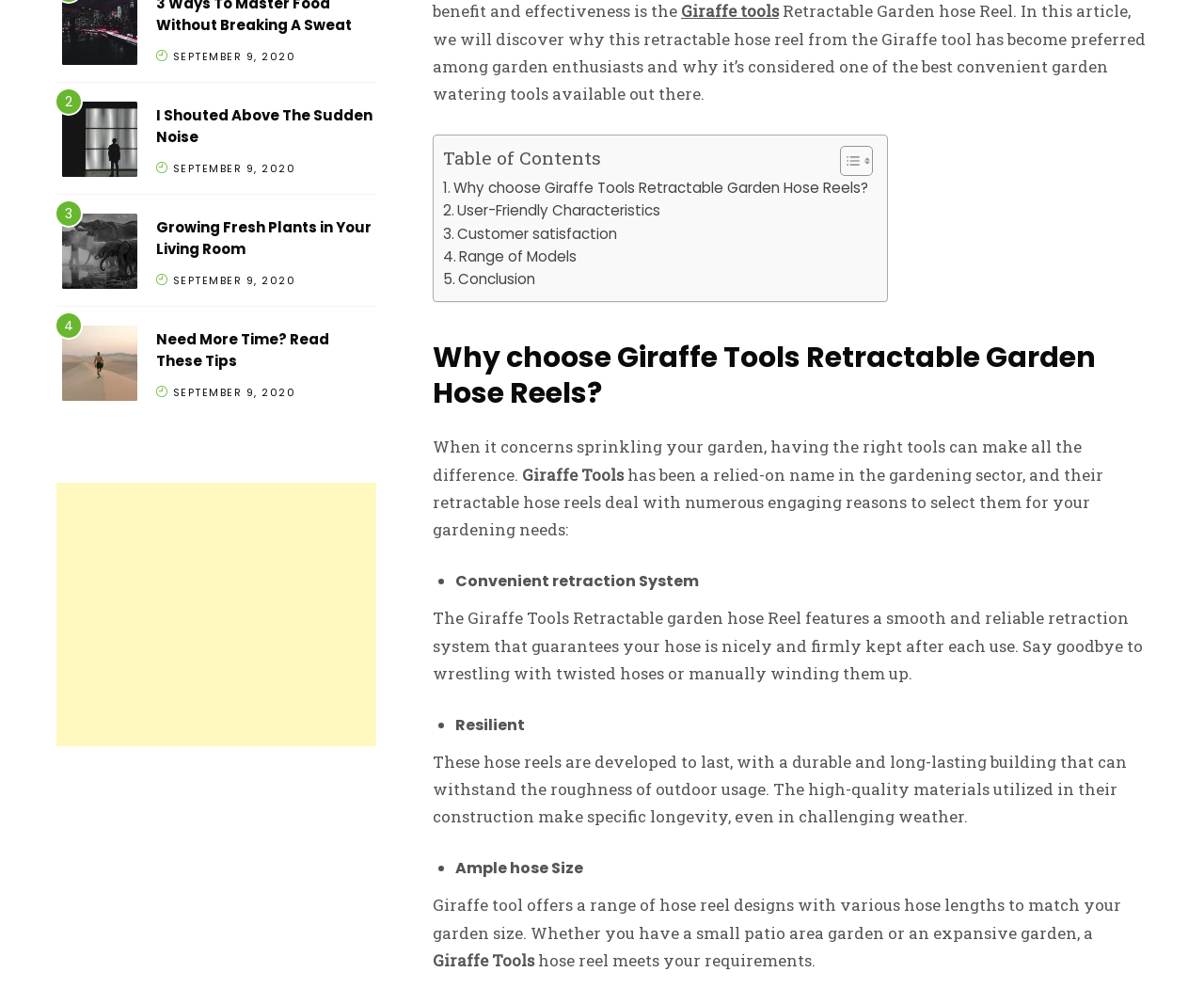Look at the image and give a detailed response to the following question: What is the date of the article?

The date of the article can be determined by looking at the link 'SEPTEMBER 9, 2020' which is present at the top of the webpage, below the title of the article.